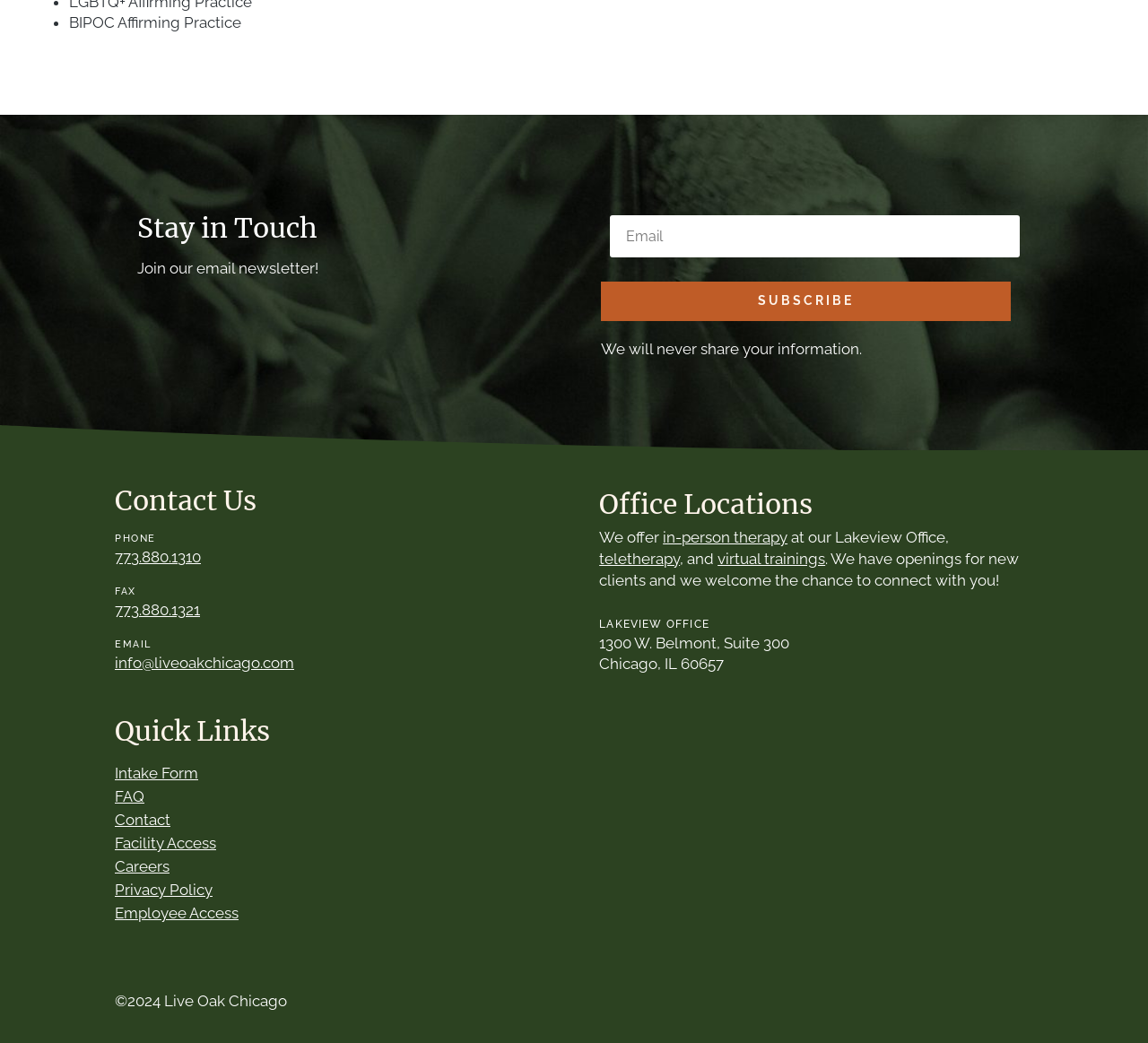Provide the bounding box coordinates of the section that needs to be clicked to accomplish the following instruction: "Visit the FAQ page."

[0.1, 0.755, 0.126, 0.772]